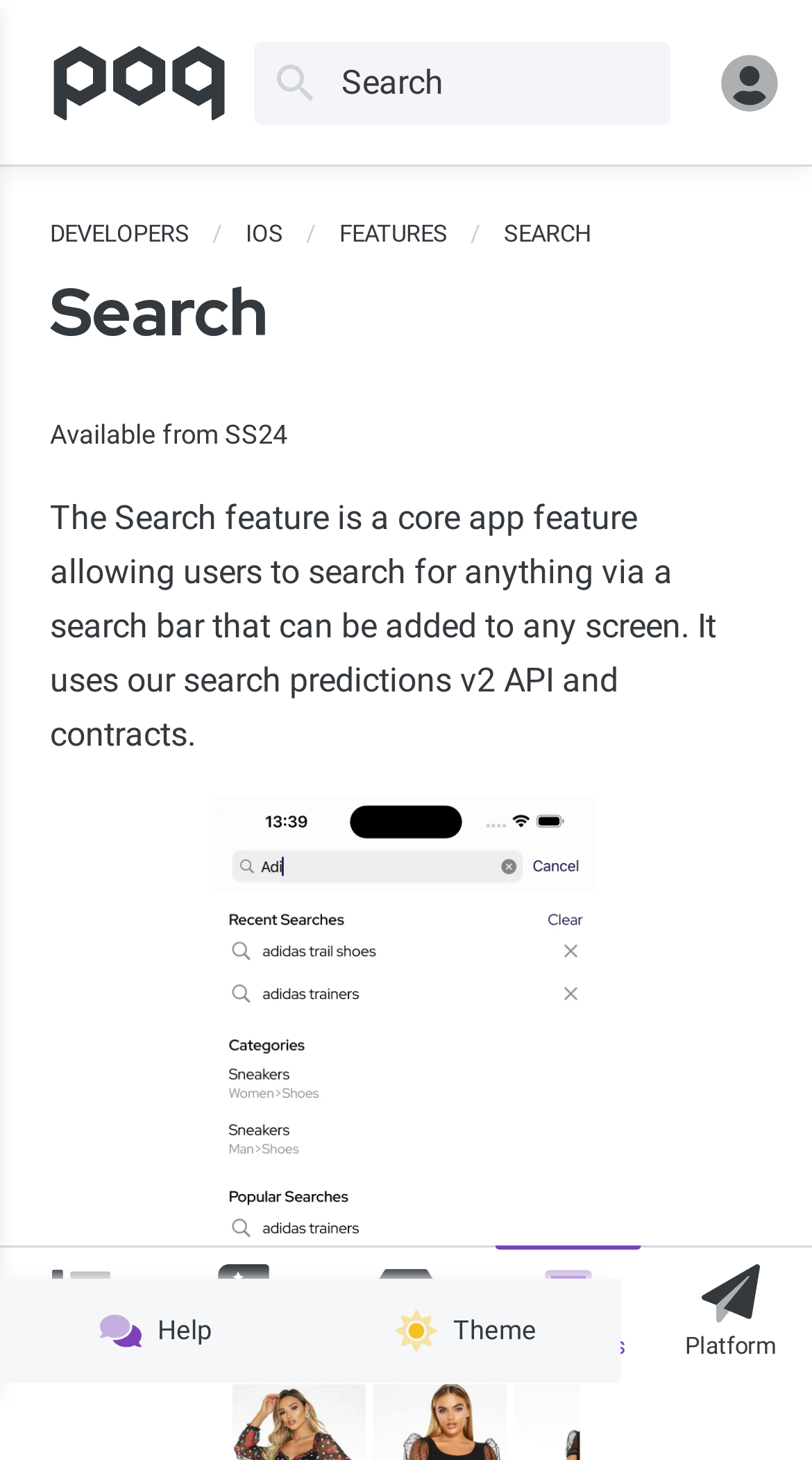Find the bounding box coordinates of the clickable element required to execute the following instruction: "go to homepage". Provide the coordinates as four float numbers between 0 and 1, i.e., [left, top, right, bottom].

[0.062, 0.029, 0.281, 0.086]